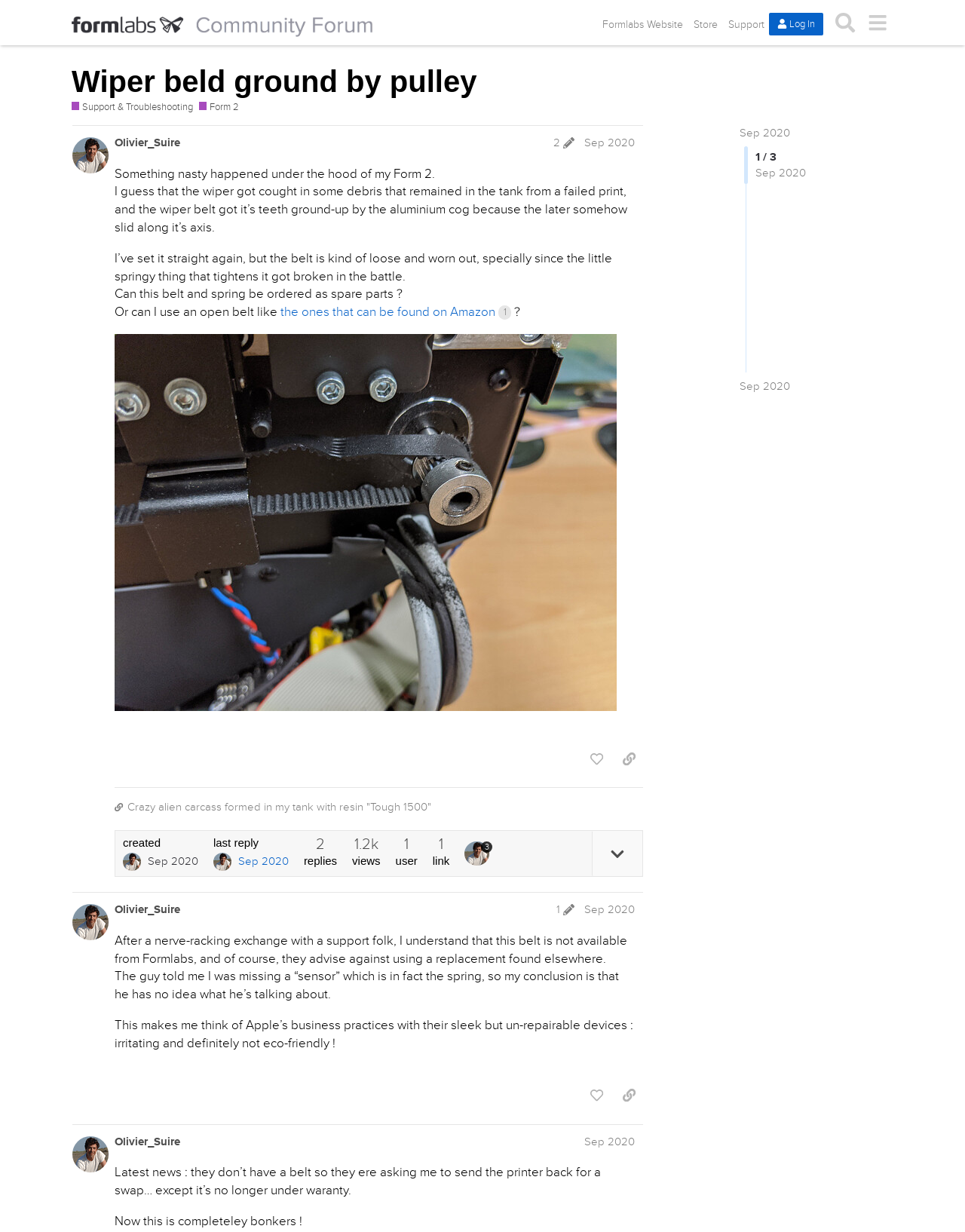Determine the bounding box coordinates of the clickable element to achieve the following action: 'View the post by Olivier_Suire'. Provide the coordinates as four float values between 0 and 1, formatted as [left, top, right, bottom].

[0.11, 0.109, 0.666, 0.125]